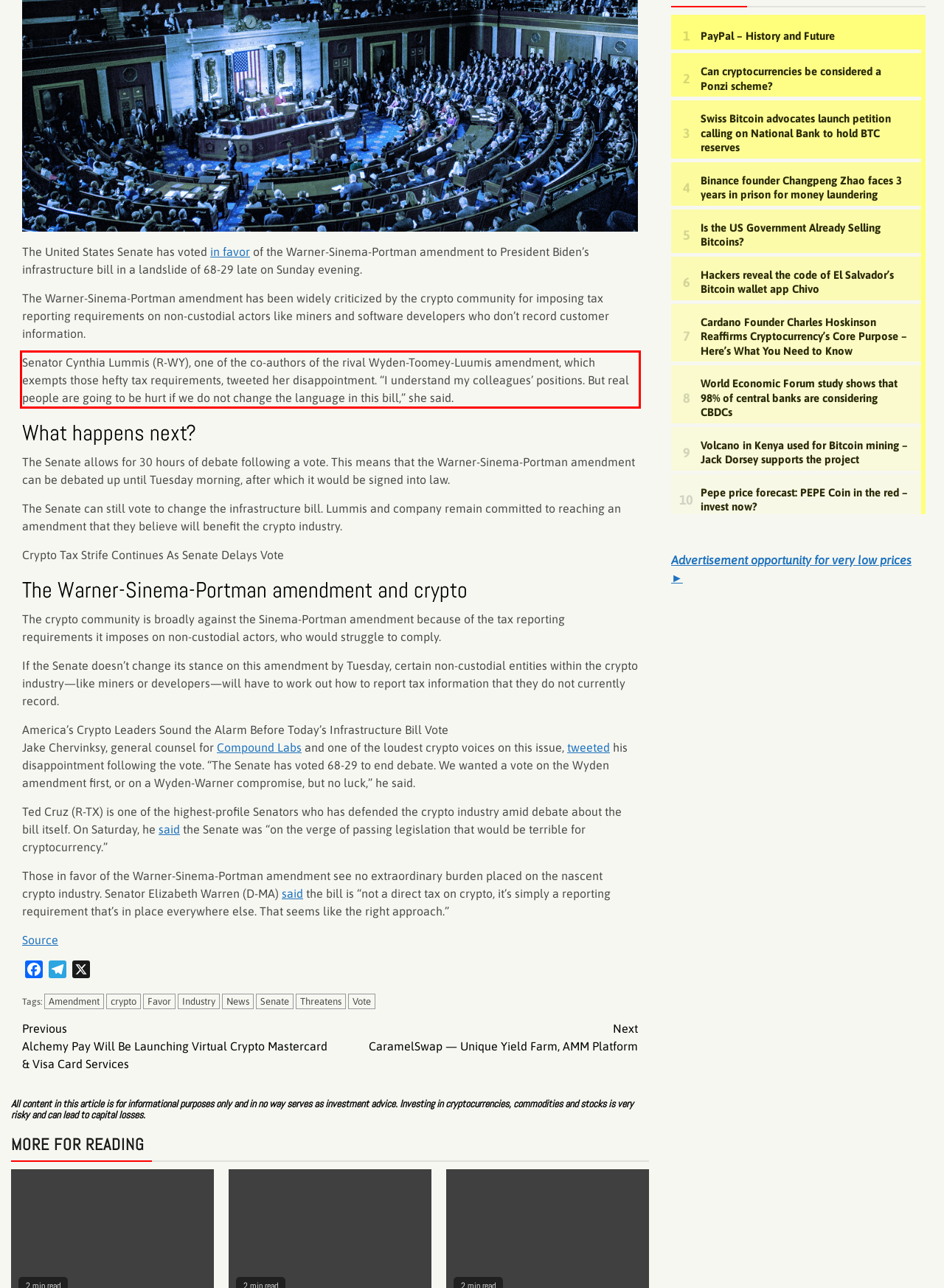Please extract the text content within the red bounding box on the webpage screenshot using OCR.

Senator Cynthia Lummis (R-WY), one of the co-authors of the rival Wyden-Toomey-Luumis amendment, which exempts those hefty tax requirements, tweeted her disappointment. “I understand my colleagues’ positions. But real people are going to be hurt if we do not change the language in this bill,” she said.